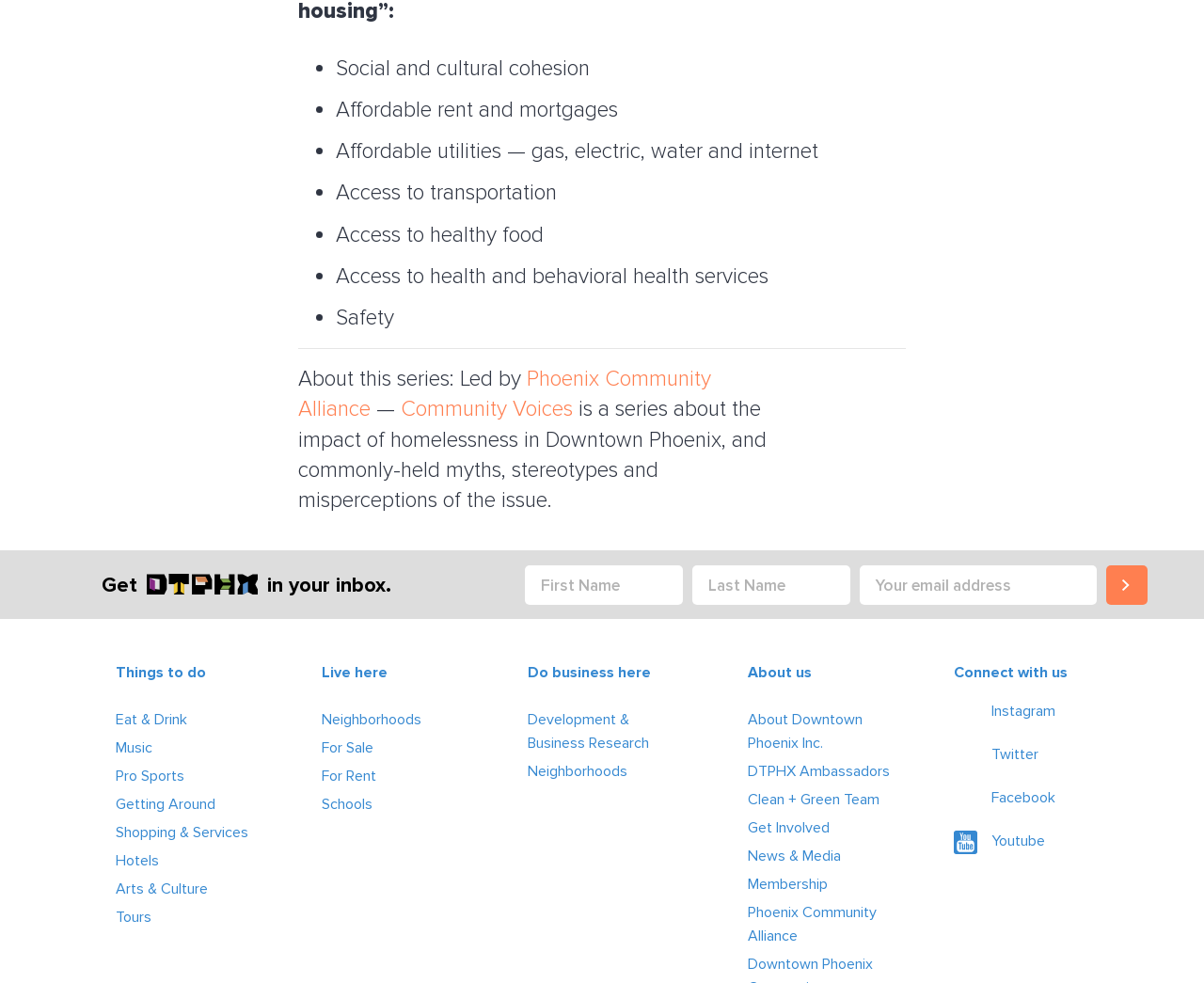Please specify the bounding box coordinates of the clickable section necessary to execute the following command: "Visit Facebook page".

None